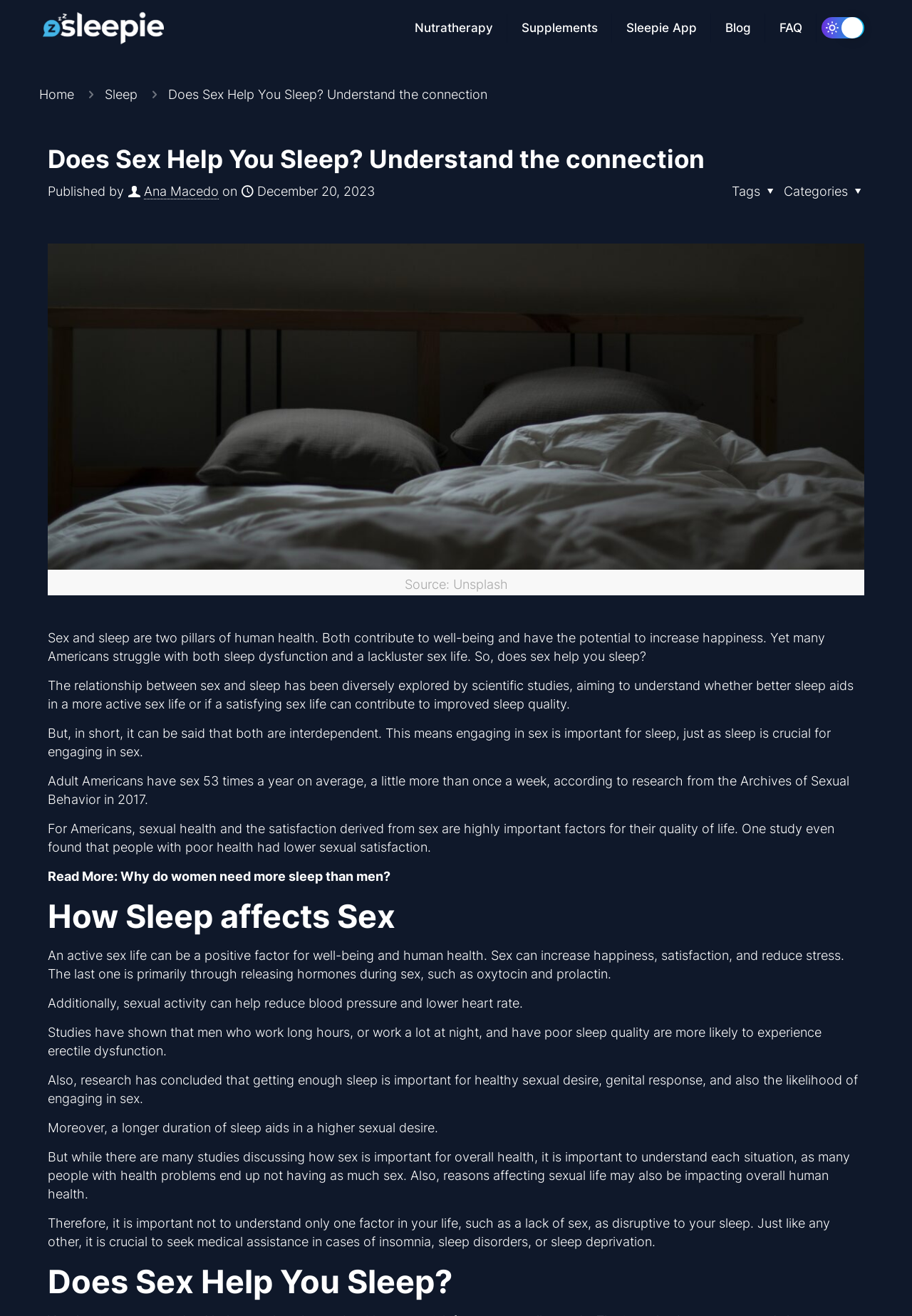Please determine the bounding box coordinates of the element to click on in order to accomplish the following task: "Learn about the connection between sex and sleep". Ensure the coordinates are four float numbers ranging from 0 to 1, i.e., [left, top, right, bottom].

[0.052, 0.185, 0.948, 0.433]